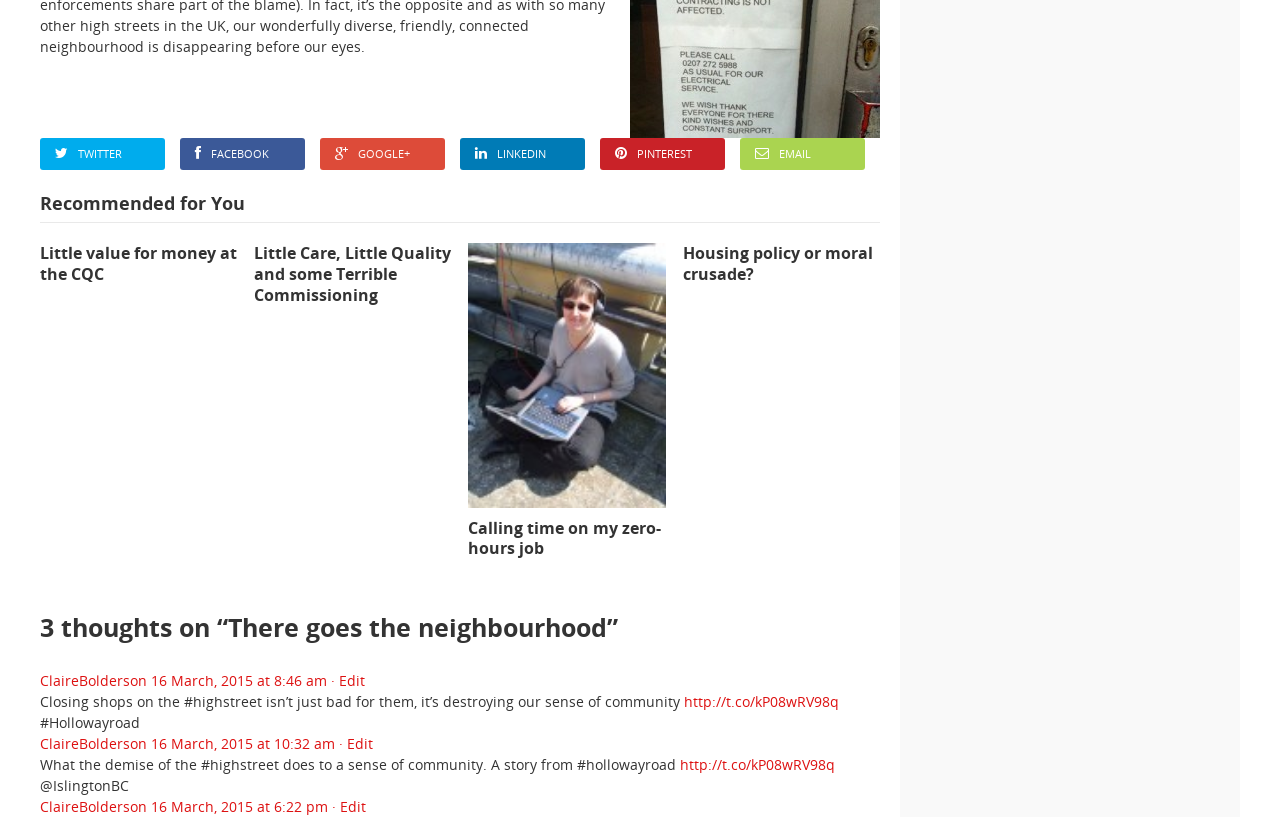Provide the bounding box coordinates of the area you need to click to execute the following instruction: "Follow ClaireBolderson".

[0.031, 0.821, 0.115, 0.844]